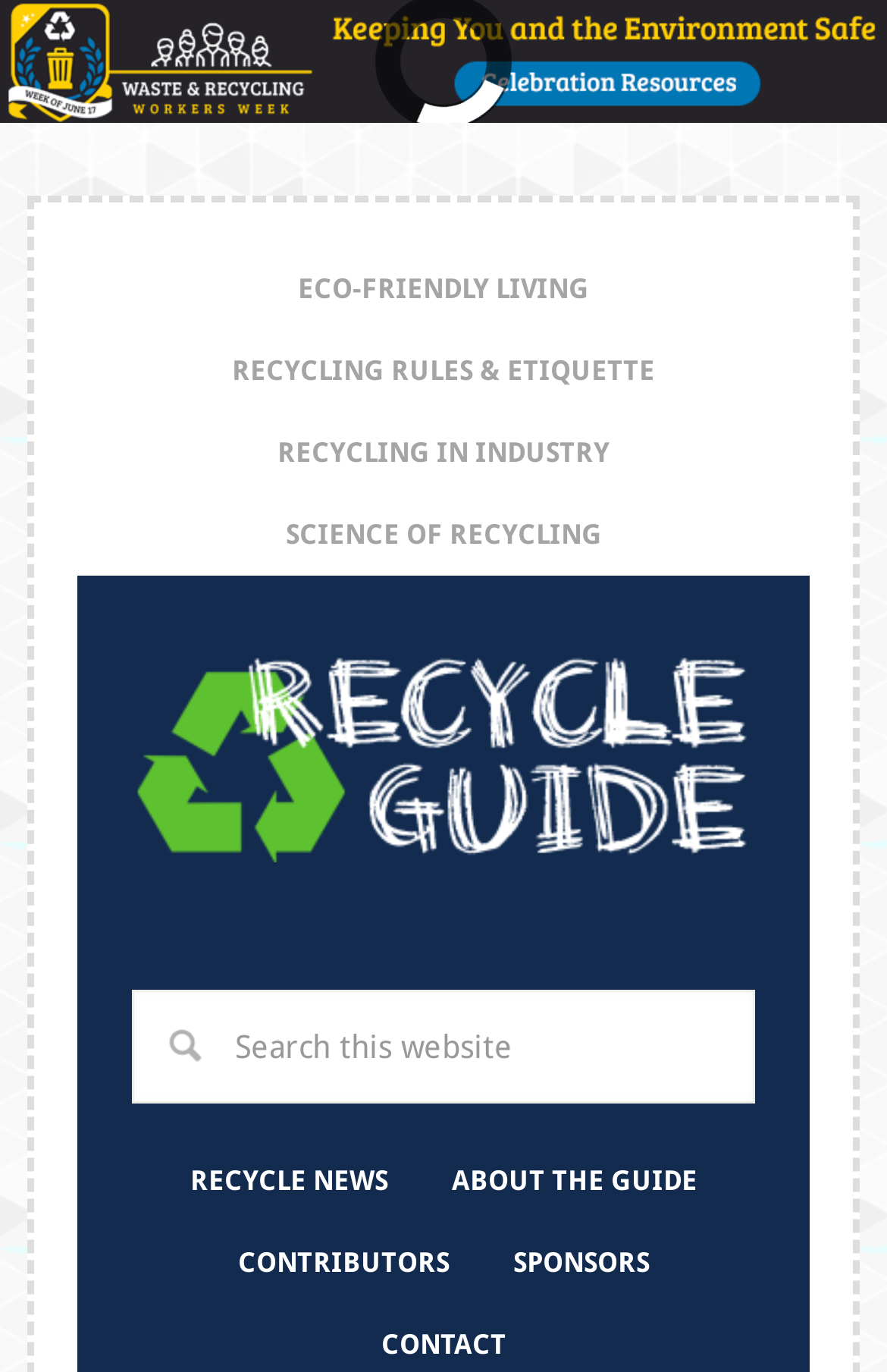Determine the bounding box coordinates of the clickable area required to perform the following instruction: "Visit ABOUT THE GUIDE". The coordinates should be represented as four float numbers between 0 and 1: [left, top, right, bottom].

[0.478, 0.83, 0.817, 0.89]